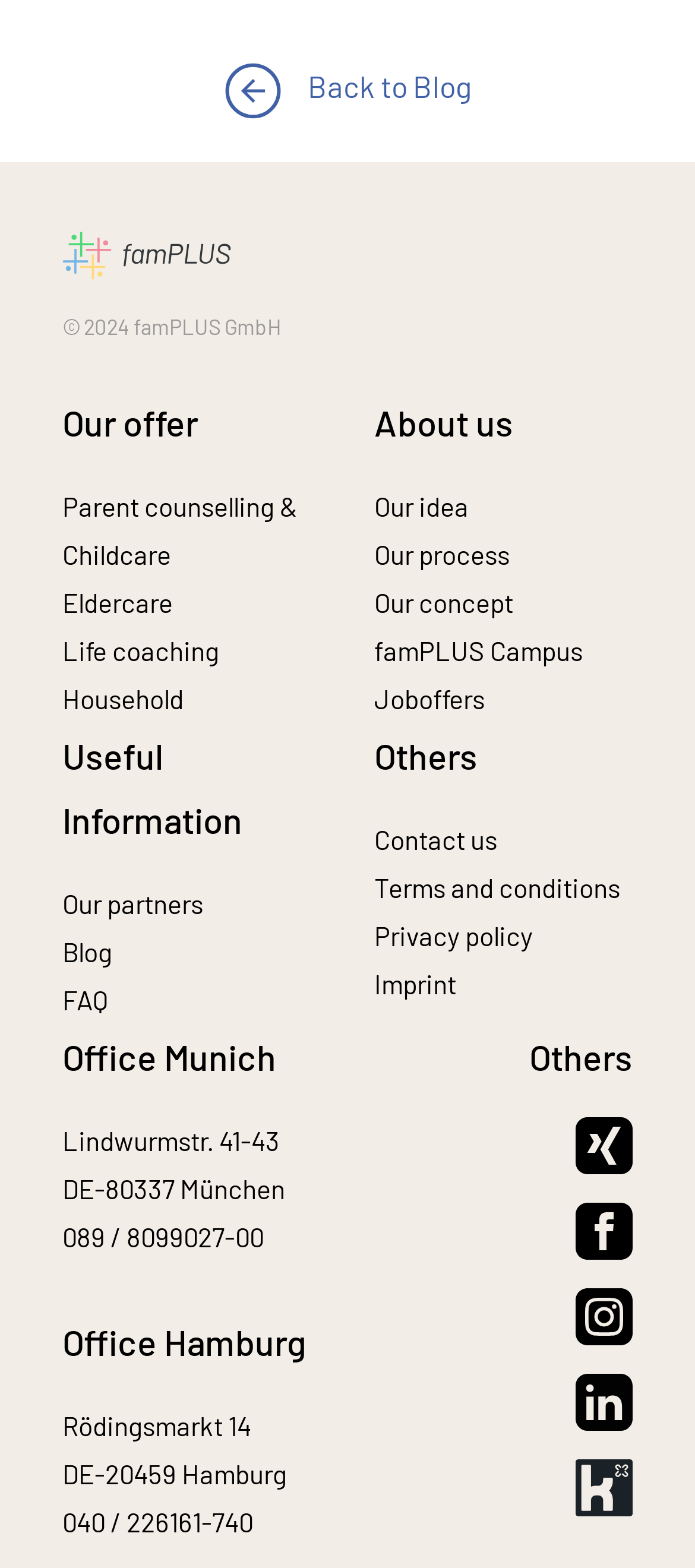Please specify the bounding box coordinates of the clickable region necessary for completing the following instruction: "Get to 'Office Munich'". The coordinates must consist of four float numbers between 0 and 1, i.e., [left, top, right, bottom].

[0.09, 0.66, 0.397, 0.688]